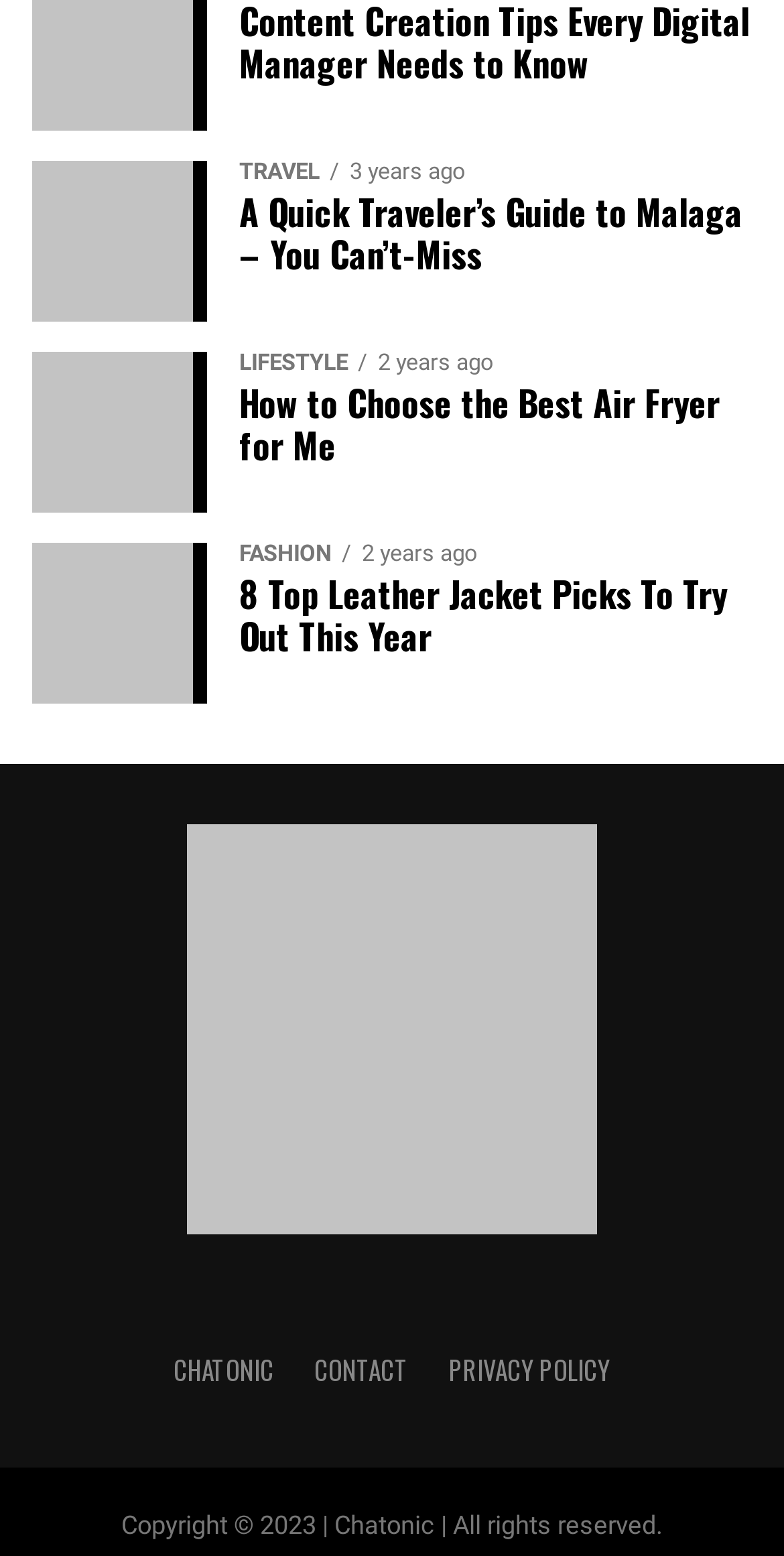How many links are there in the footer section?
Please answer the question with as much detail and depth as you can.

There are three links in the footer section: 'Chatonic', 'CONTACT', and 'PRIVACY POLICY', which are located at the bottom of the webpage.